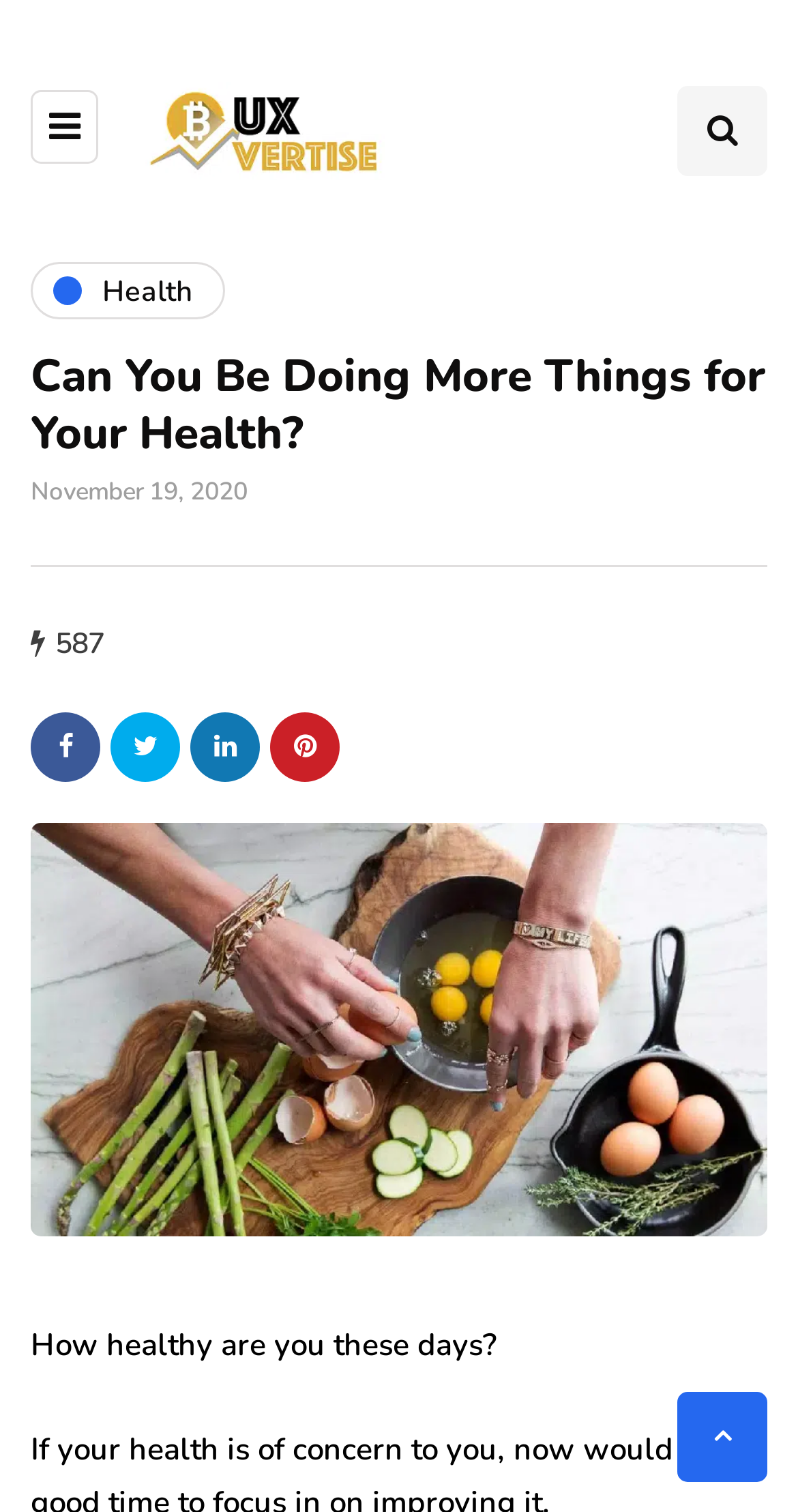What is the question asked in the article?
Using the image as a reference, give an elaborate response to the question.

The question is asked in the article and is located at the bottom left of the webpage, with a bounding box coordinate of [0.038, 0.876, 0.623, 0.903]. The static text is 'How healthy are you these days?'.